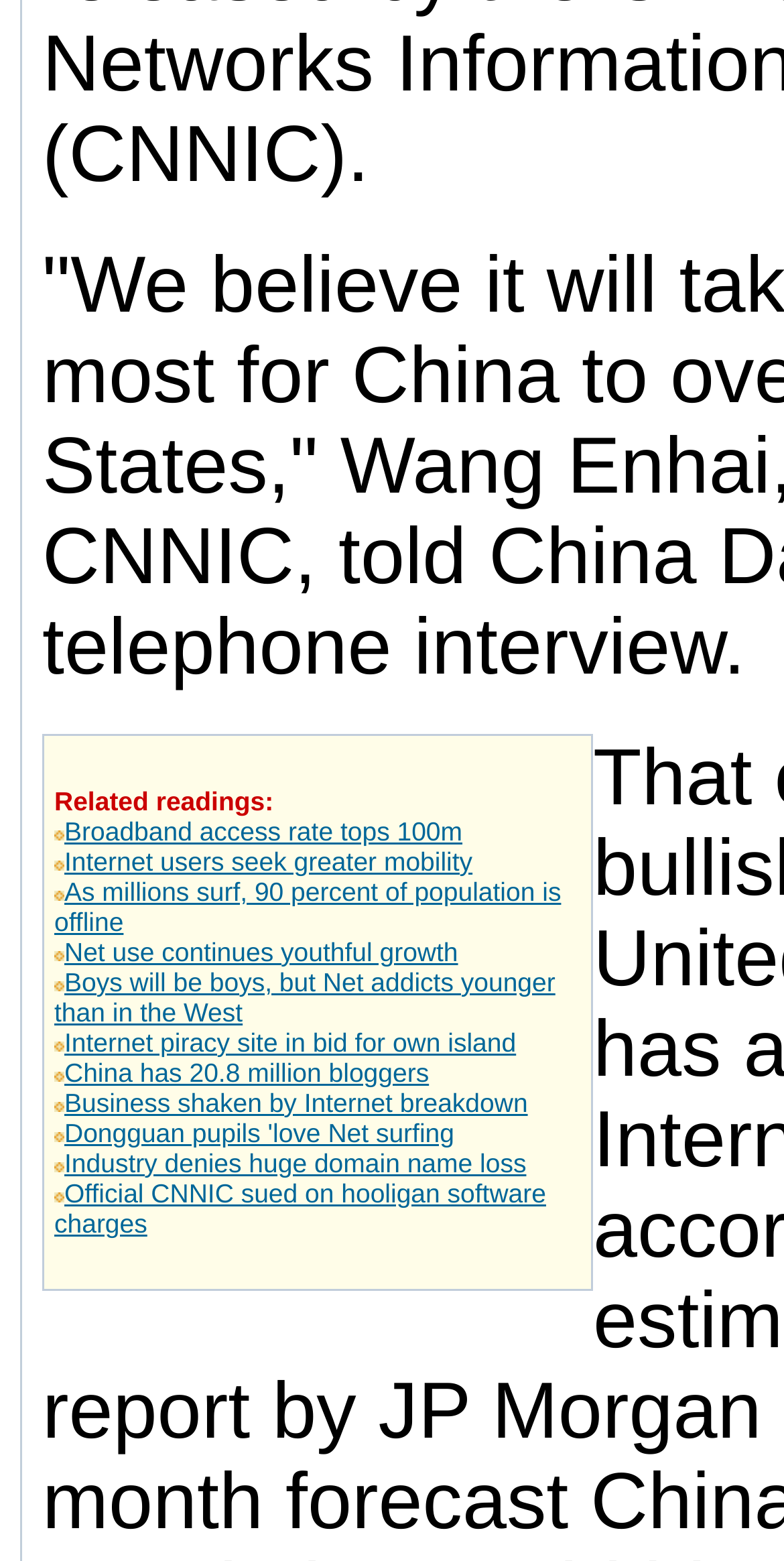Determine the bounding box coordinates of the clickable region to execute the instruction: "Open 'Internet piracy site in bid for own island'". The coordinates should be four float numbers between 0 and 1, denoted as [left, top, right, bottom].

[0.082, 0.658, 0.658, 0.677]